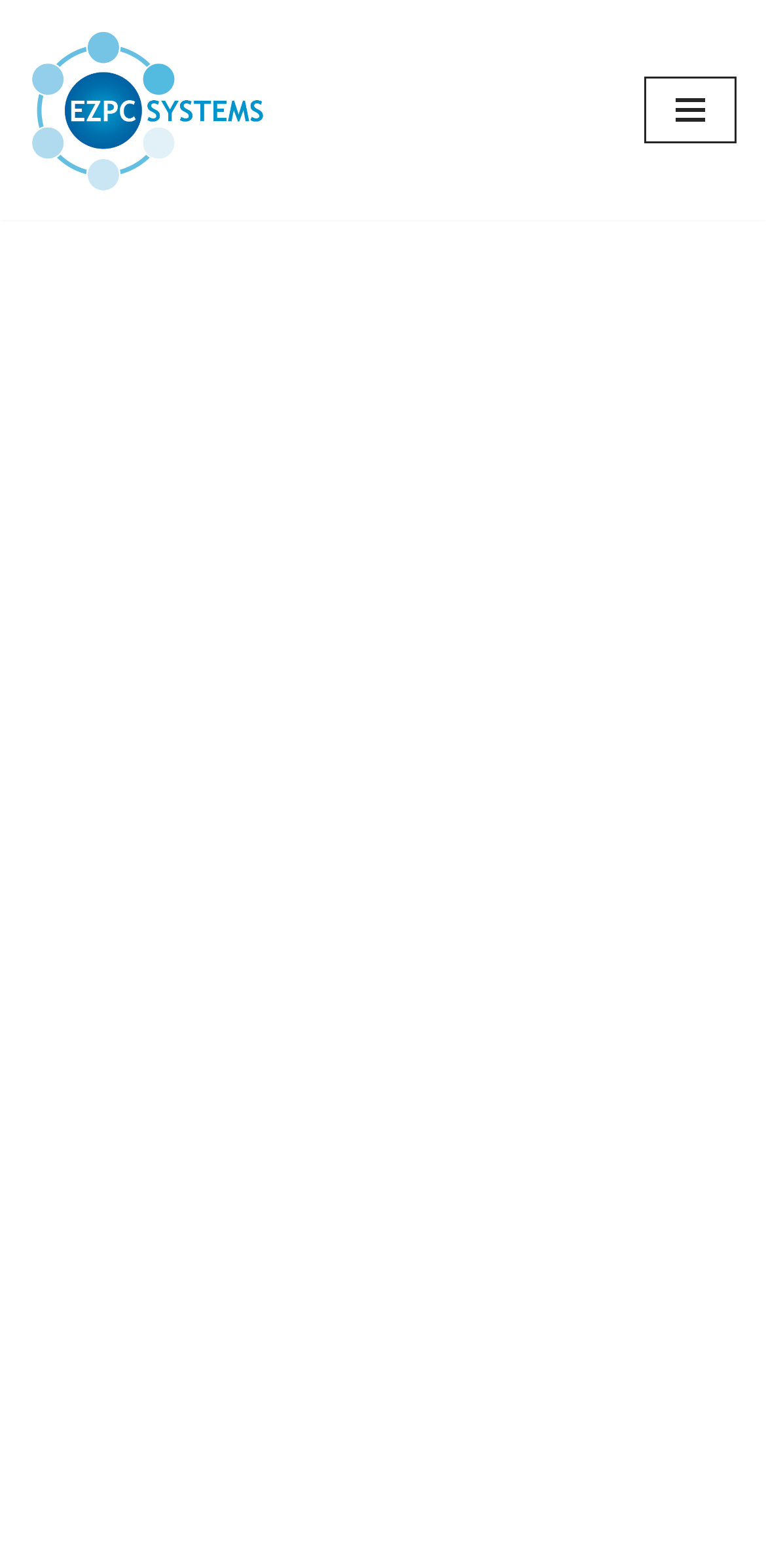Please locate the UI element described by "Skip to content" and provide its bounding box coordinates.

[0.0, 0.04, 0.077, 0.065]